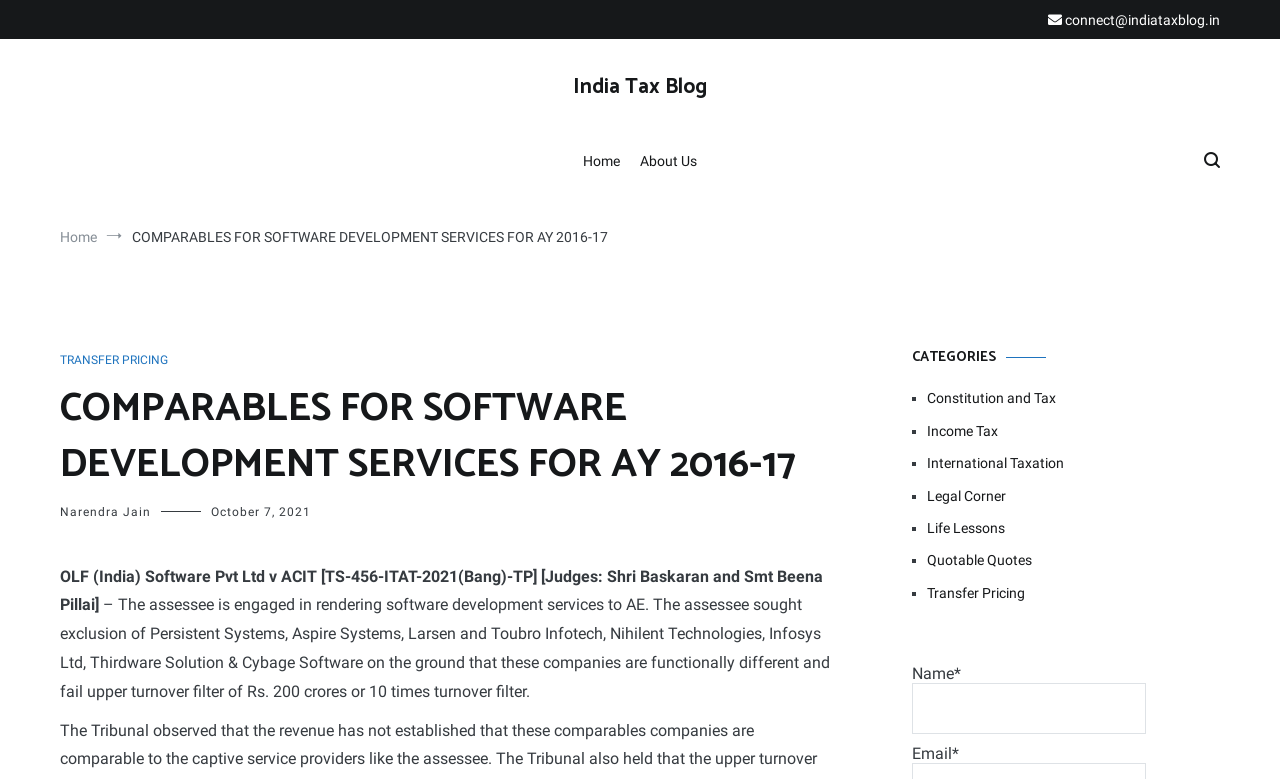Identify the bounding box coordinates of the region I need to click to complete this instruction: "enter name in the input field".

[0.712, 0.877, 0.895, 0.942]